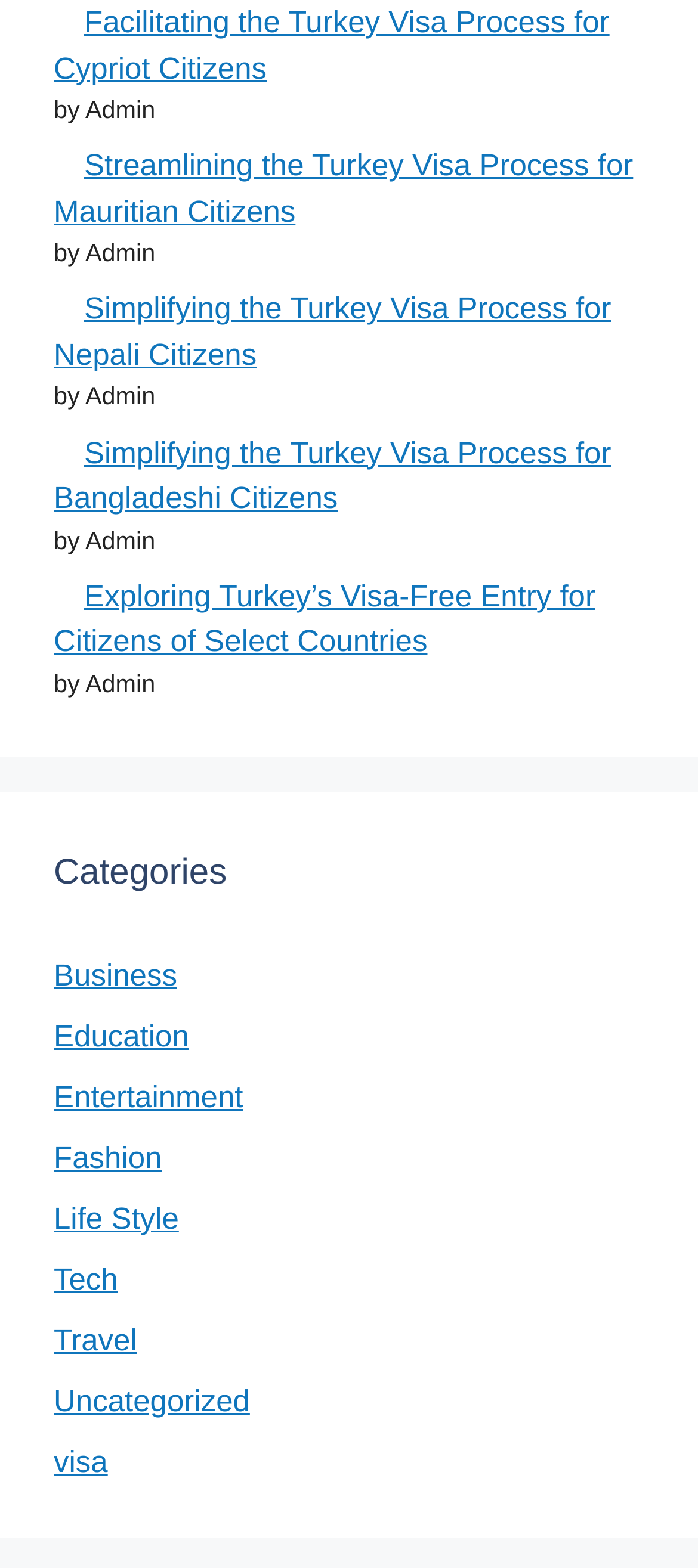Please find the bounding box coordinates of the element that you should click to achieve the following instruction: "View the article about Exploring Turkey’s Visa-Free Entry for Citizens of Select Countries". The coordinates should be presented as four float numbers between 0 and 1: [left, top, right, bottom].

[0.077, 0.369, 0.42, 0.42]